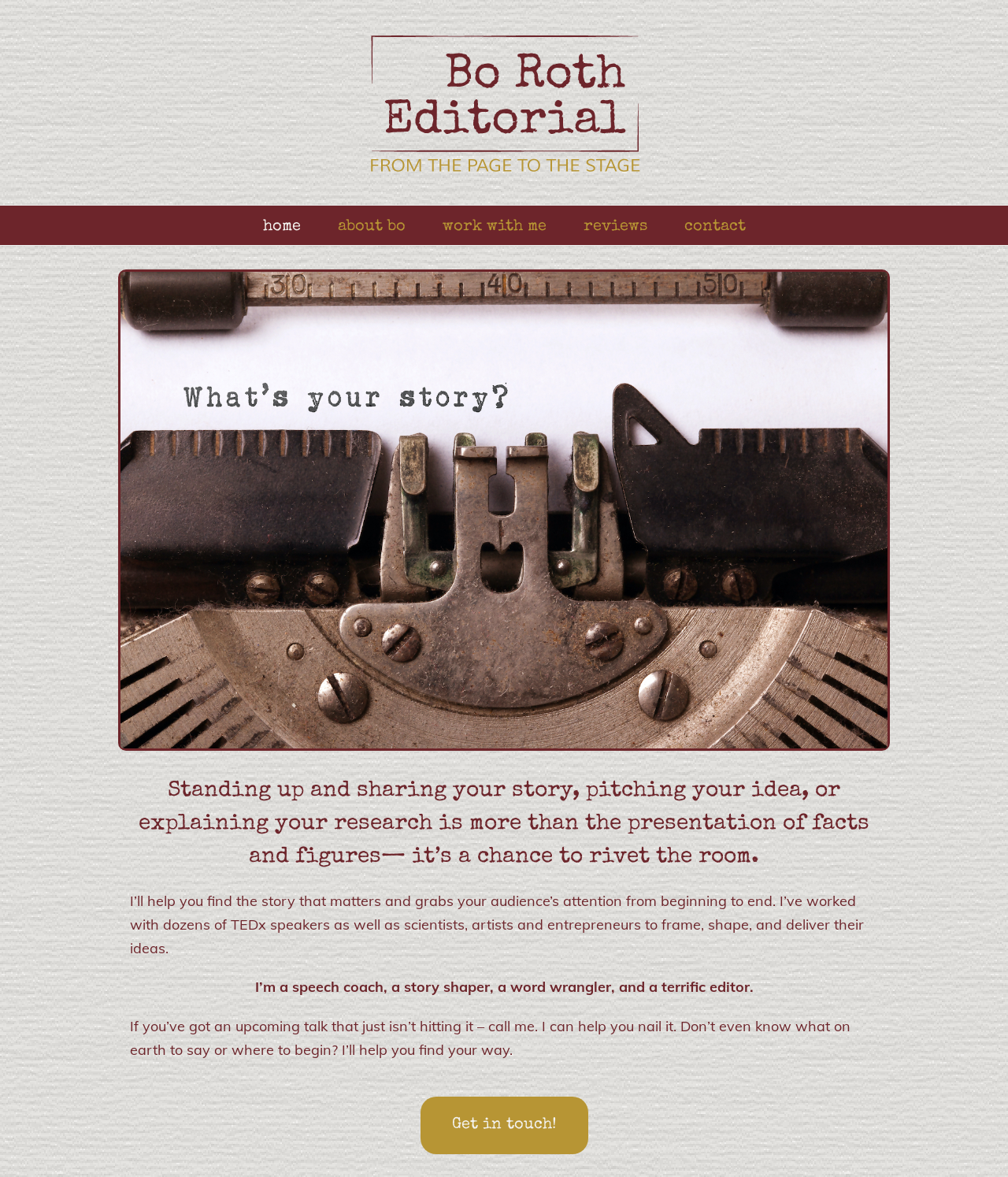Please find the bounding box coordinates in the format (top-left x, top-left y, bottom-right x, bottom-right y) for the given element description. Ensure the coordinates are floating point numbers between 0 and 1. Description: About Bo

[0.318, 0.175, 0.418, 0.208]